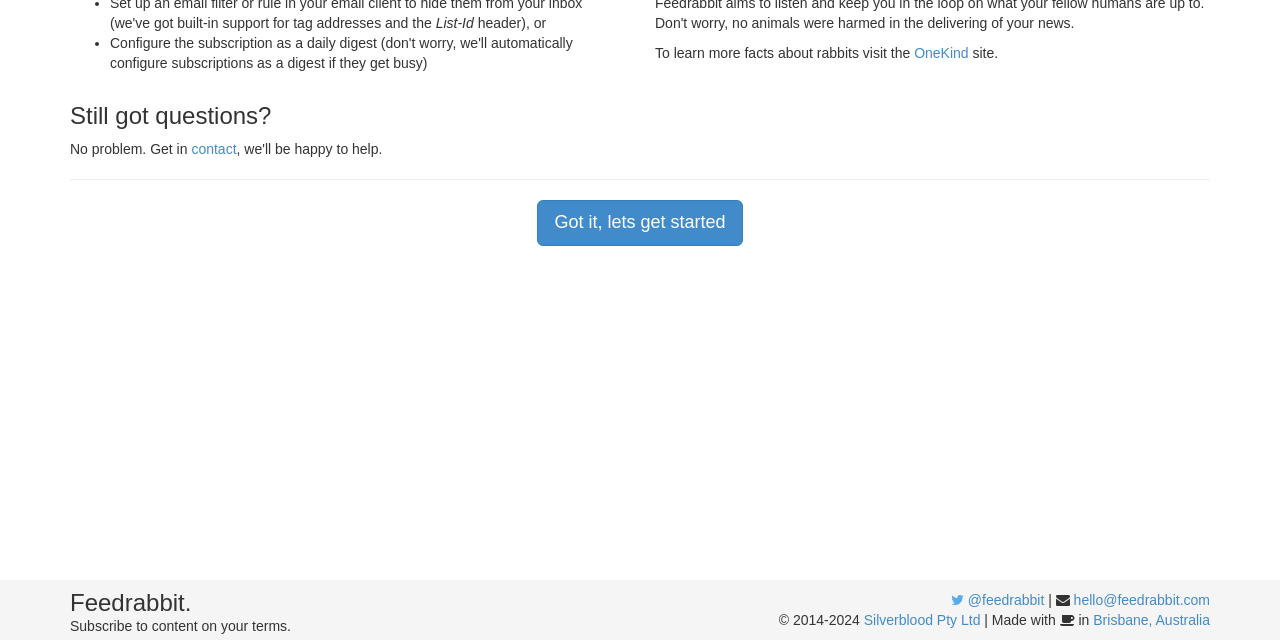Given the element description Brisbane, Australia, predict the bounding box coordinates for the UI element in the webpage screenshot. The format should be (top-left x, top-left y, bottom-right x, bottom-right y), and the values should be between 0 and 1.

[0.854, 0.956, 0.945, 0.981]